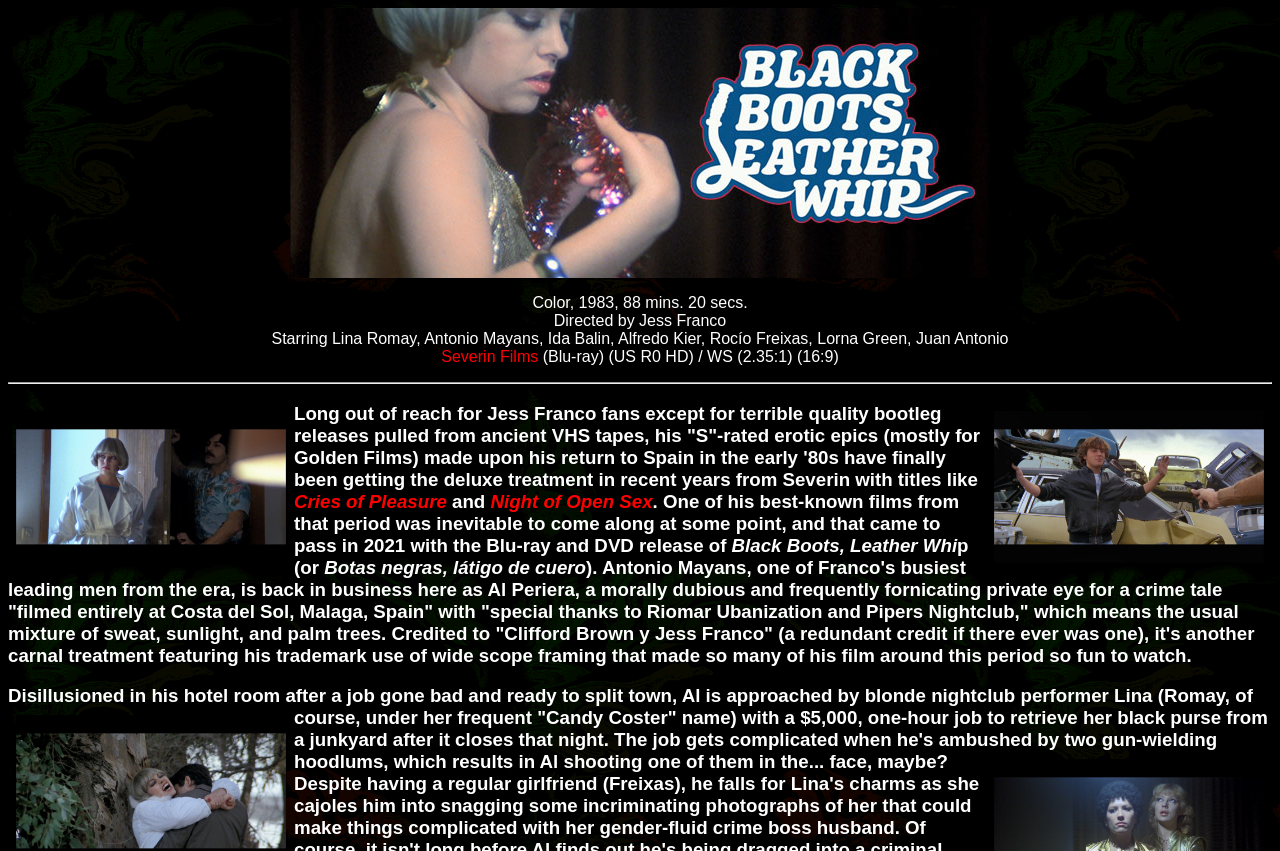Determine the bounding box coordinates in the format (top-left x, top-left y, bottom-right x, bottom-right y). Ensure all values are floating point numbers between 0 and 1. Identify the bounding box of the UI element described by: Cries of Pleasure

[0.23, 0.577, 0.349, 0.601]